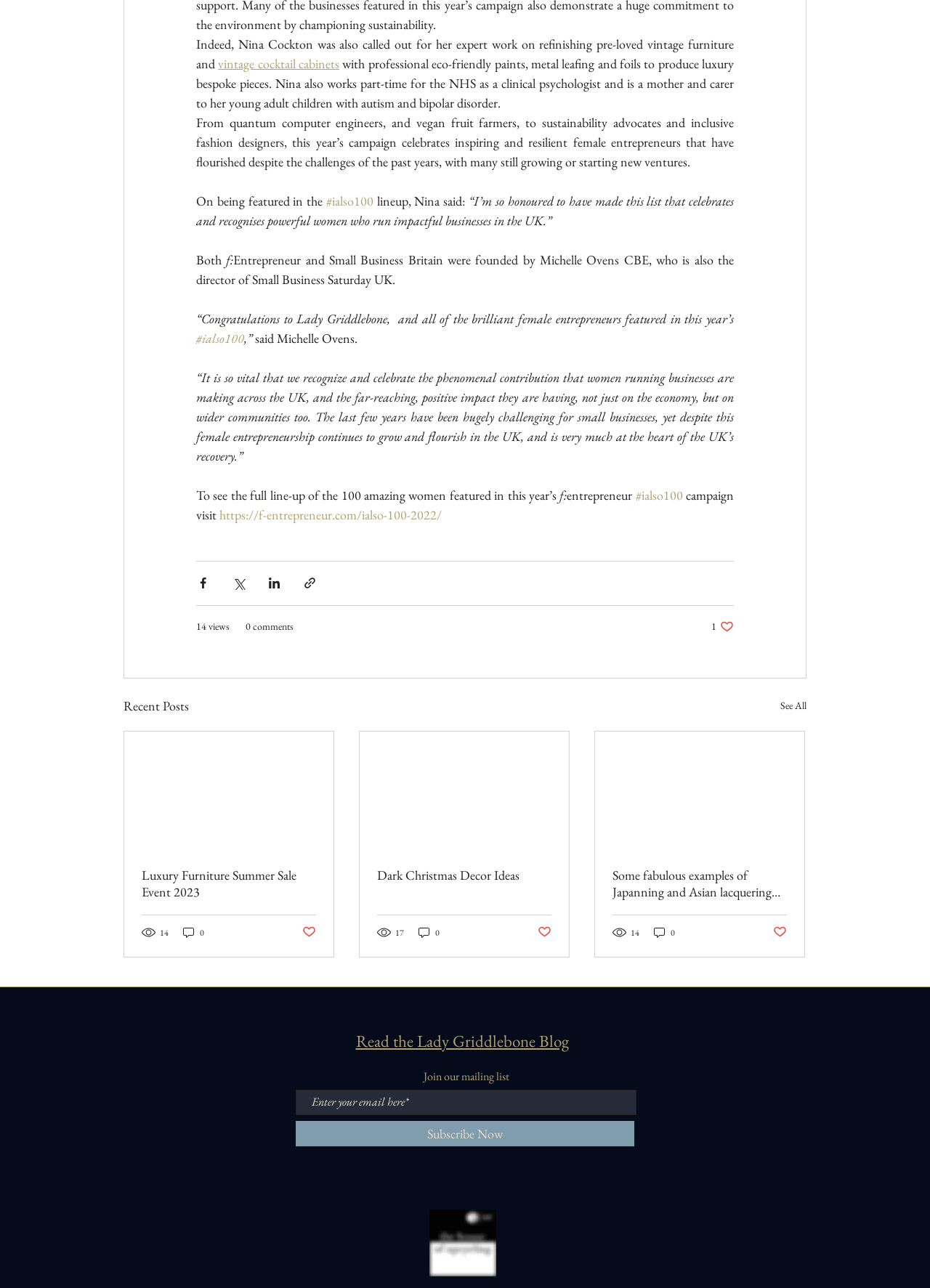Provide a one-word or one-phrase answer to the question:
What is the purpose of the 'Join our mailing list' section?

To subscribe to the newsletter